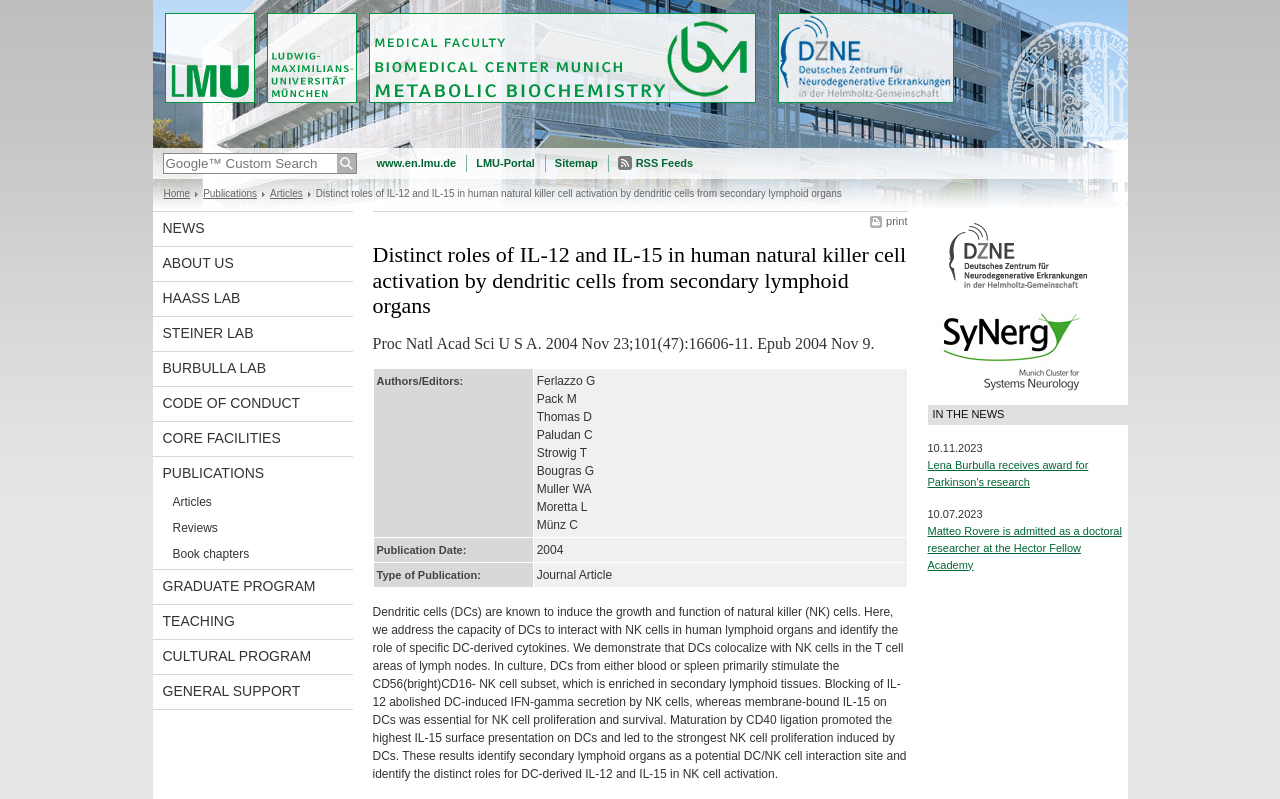What is the publication date of the article?
Utilize the image to construct a detailed and well-explained answer.

I found the answer by looking at the table below the article title, where the publication date is mentioned as '2004'.